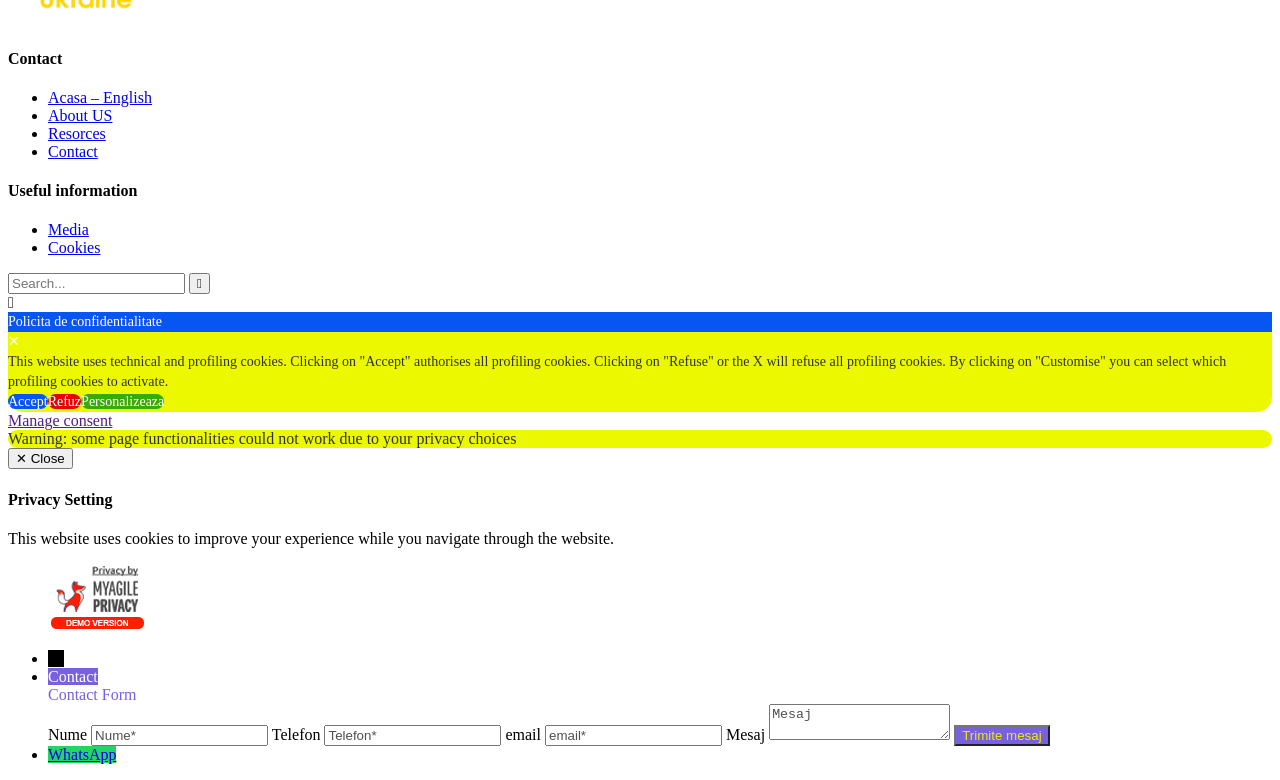What is the purpose of the contact form?
Provide a comprehensive and detailed answer to the question.

The contact form is located at the bottom of the webpage, and it contains fields for name, phone number, email, and message. The form also has a 'Trimite mesaj' button, which suggests that the purpose of the form is to send a message to the website owner or administrator.